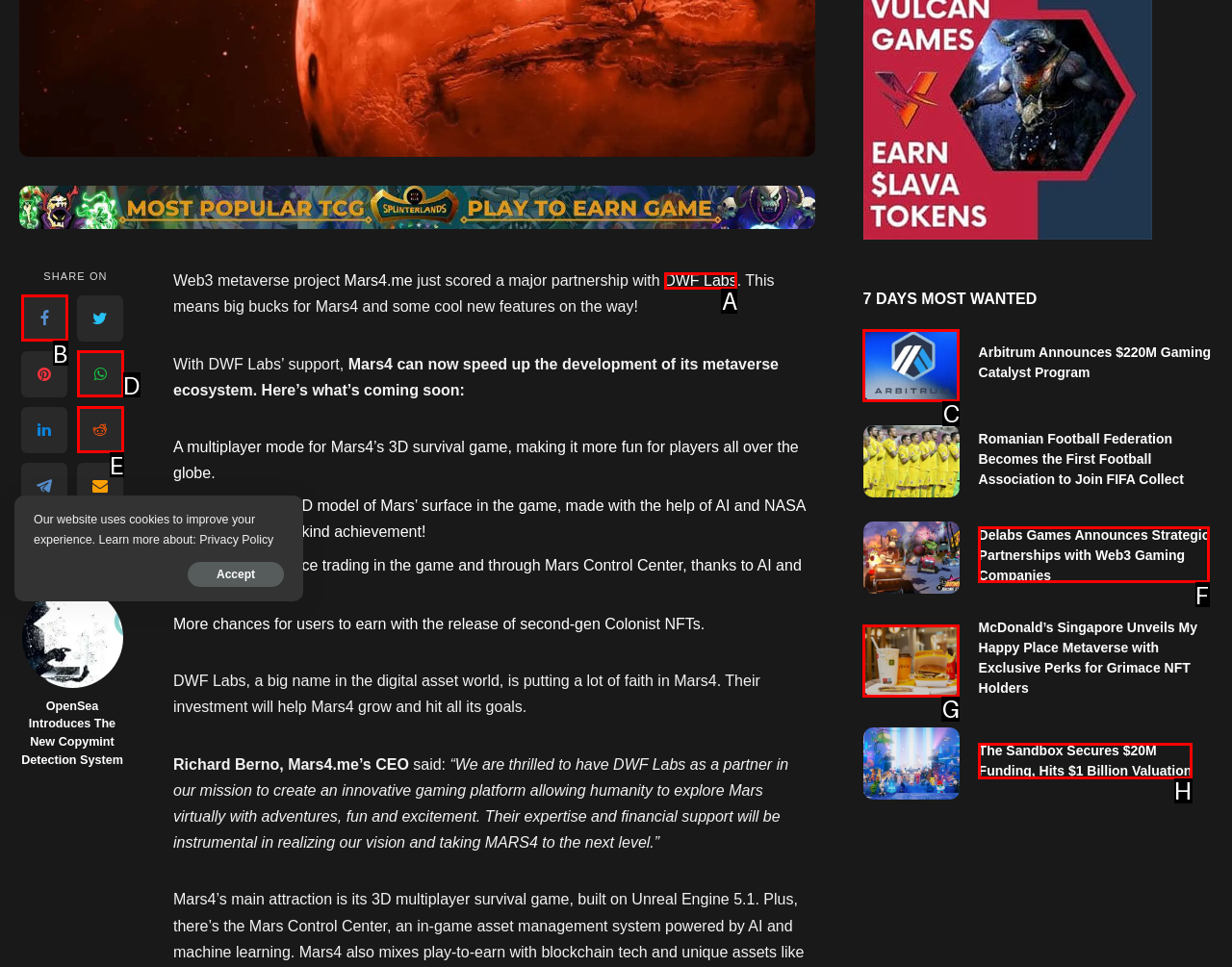Given the description: DWF Labs
Identify the letter of the matching UI element from the options.

A